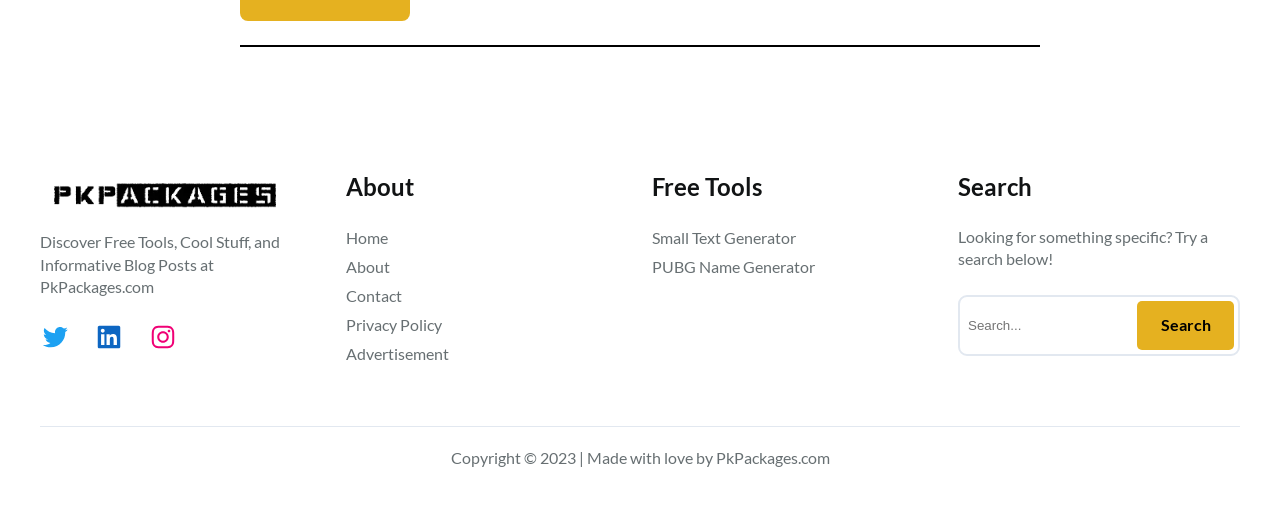Reply to the question with a brief word or phrase: How many navigation menus are available?

2